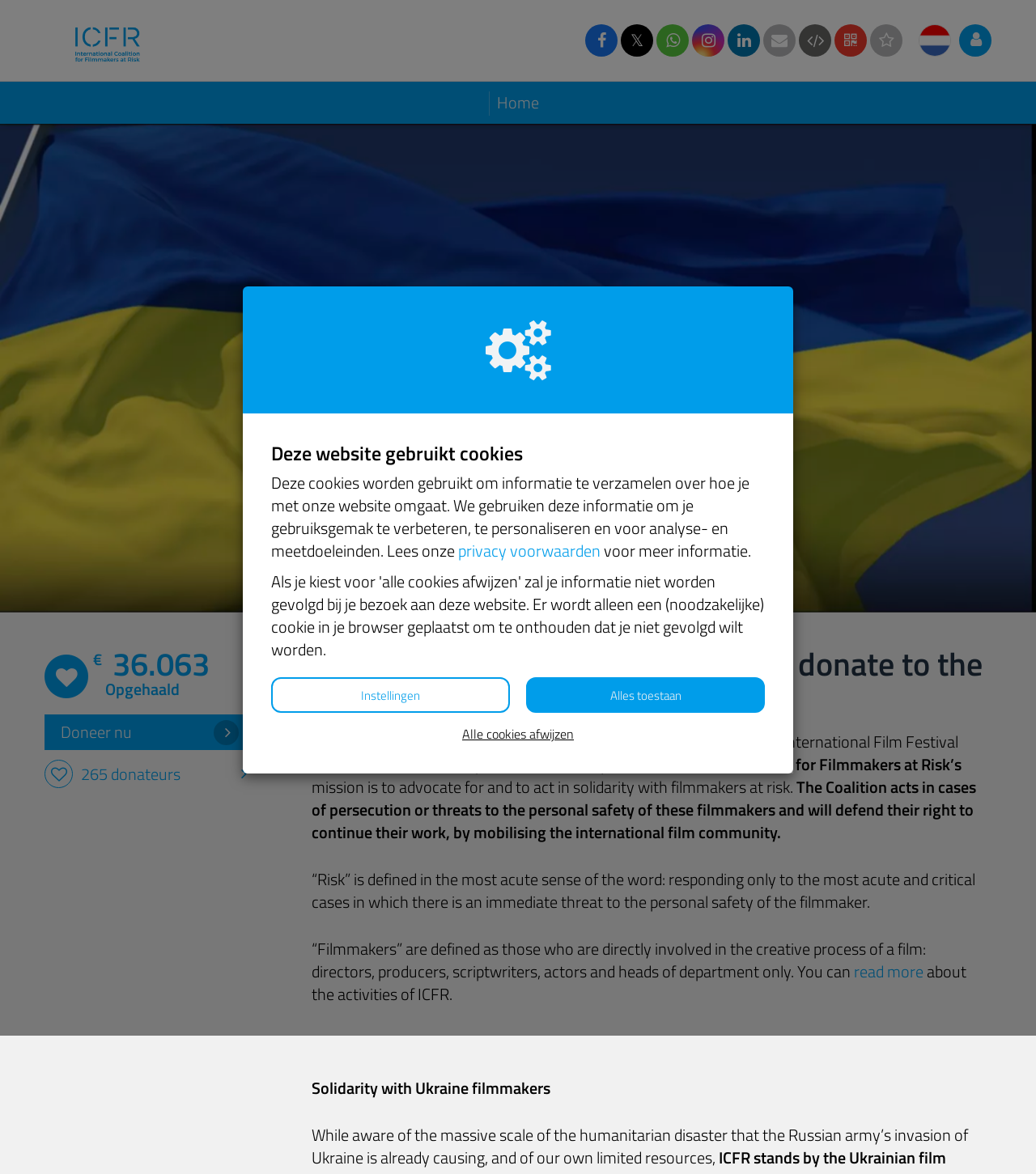Can you find the bounding box coordinates of the area I should click to execute the following instruction: "Click the 'Doneer nu' button"?

[0.043, 0.609, 0.238, 0.639]